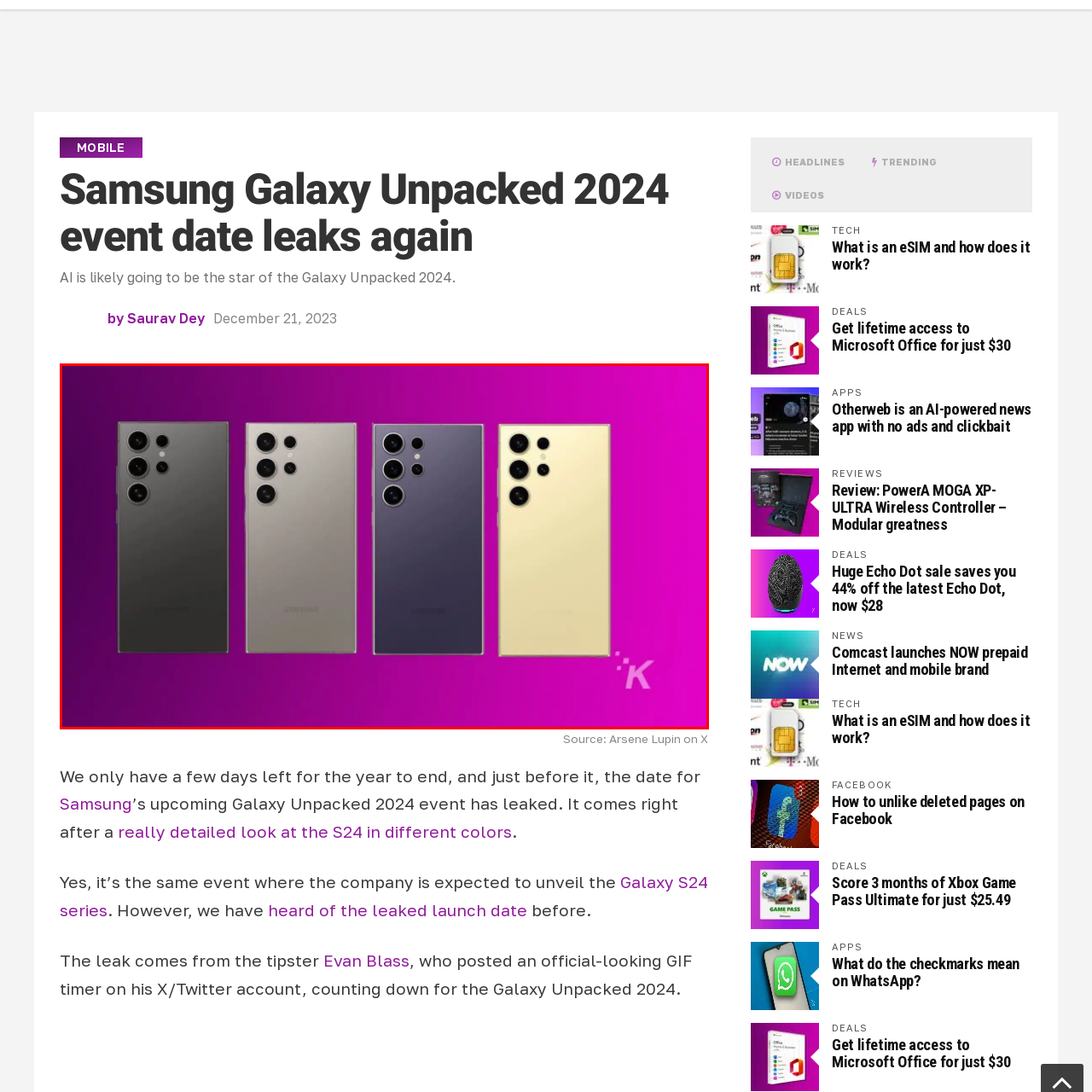View the part of the image marked by the red boundary and provide a one-word or short phrase answer to this question: 
What is the expected event where these new models will be unveiled?

Galaxy Unpacked 2024